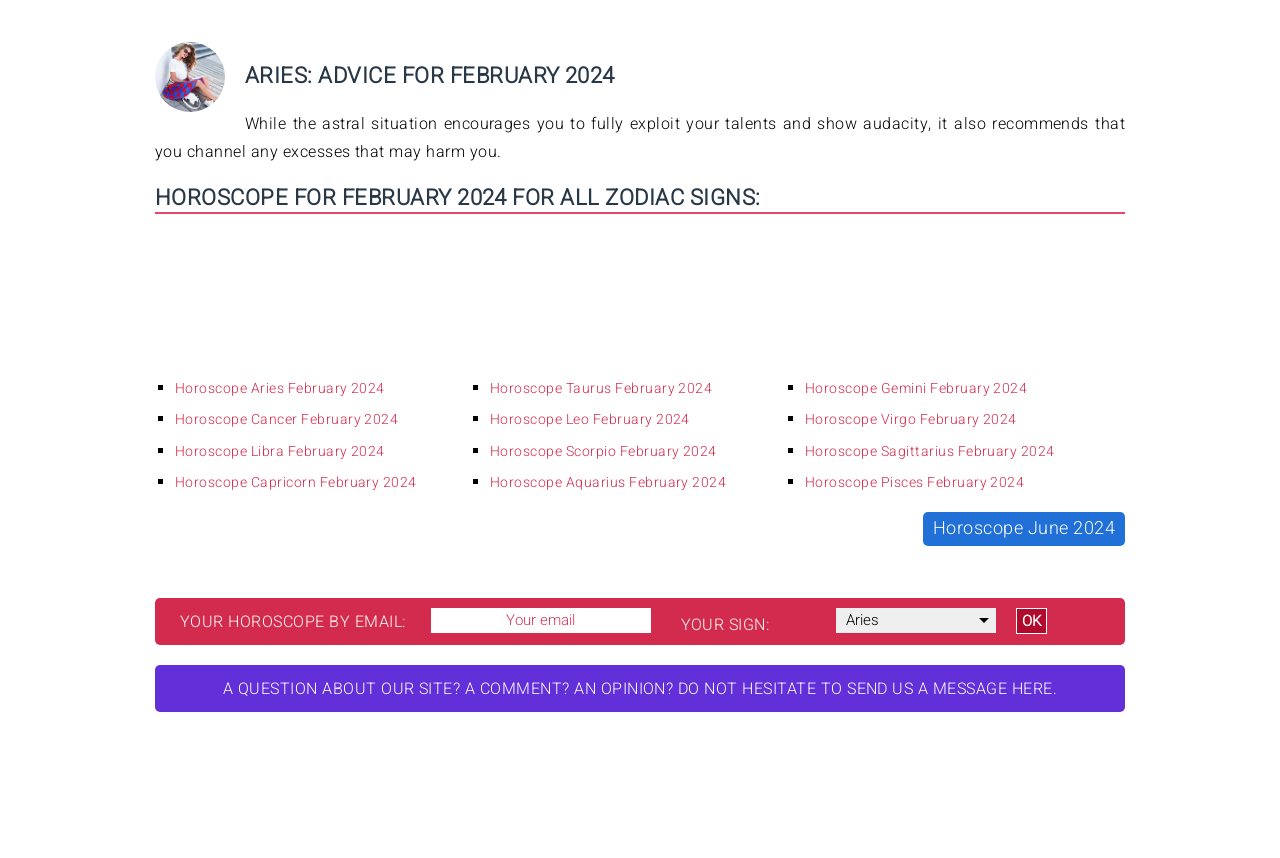Please give a succinct answer using a single word or phrase:
What is the purpose of the textbox 'YOUR HOROSCOPE BY EMAIL:'?

To input email address